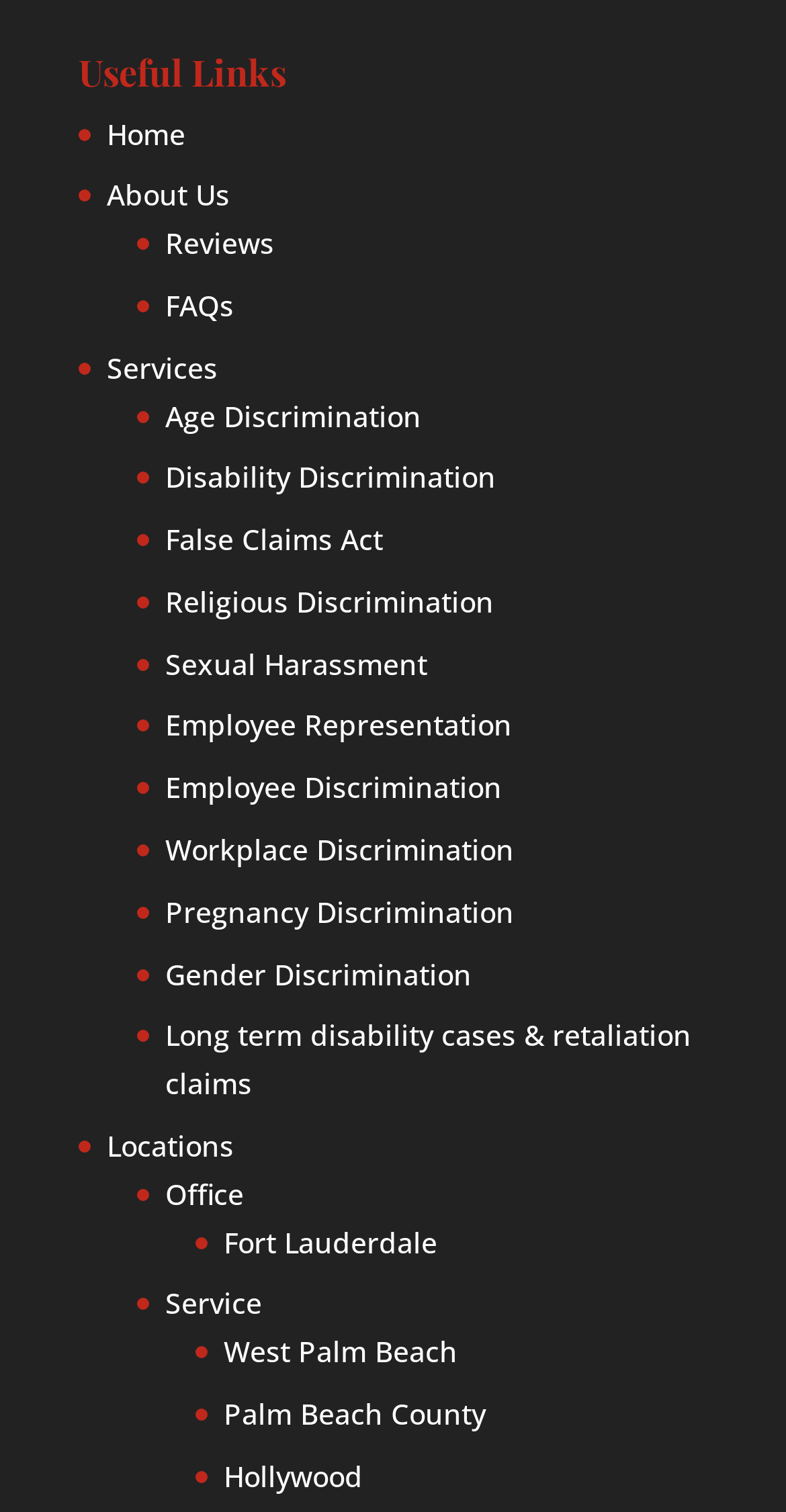Please provide a one-word or short phrase answer to the question:
How many location links are there?

4